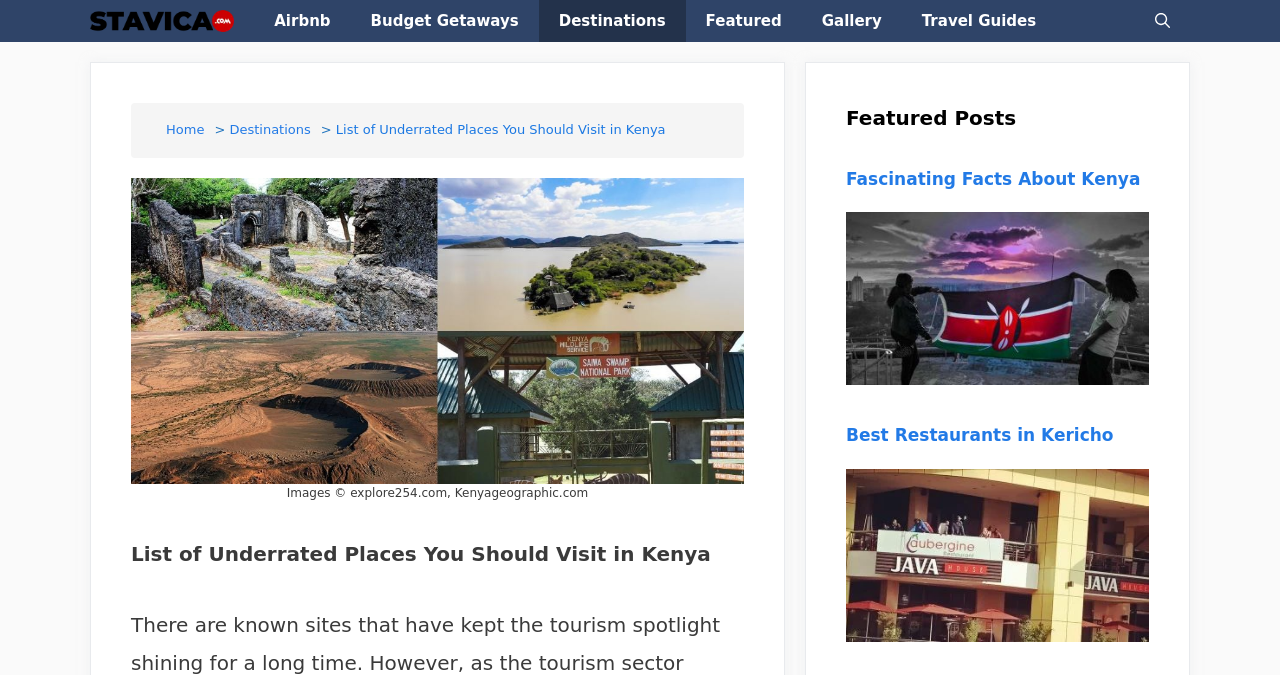Kindly determine the bounding box coordinates for the clickable area to achieve the given instruction: "Read the article about Fascinating Facts About Kenya".

[0.661, 0.241, 0.898, 0.571]